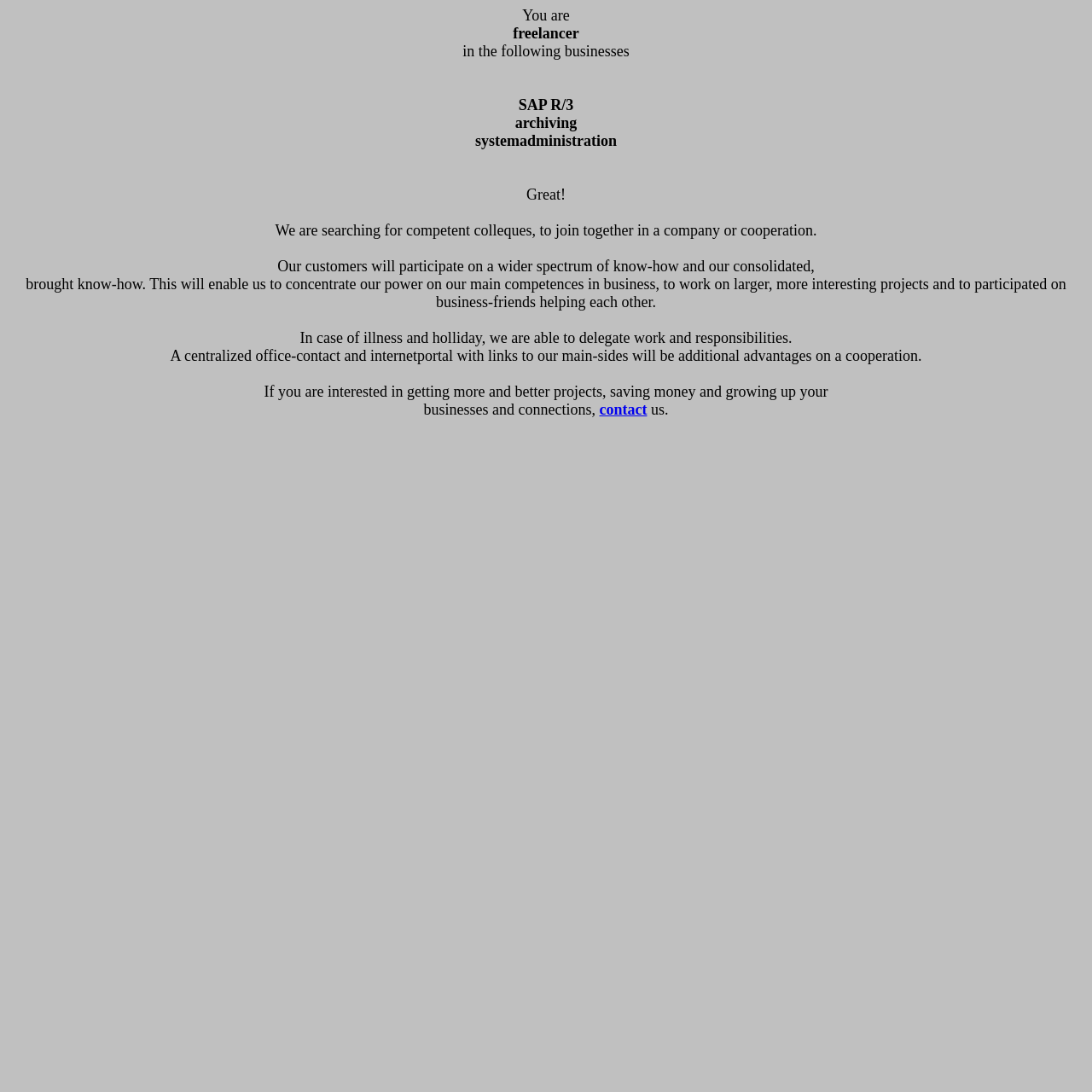Bounding box coordinates should be provided in the format (top-left x, top-left y, bottom-right x, bottom-right y) with all values between 0 and 1. Identify the bounding box for this UI element: contact

[0.549, 0.367, 0.593, 0.383]